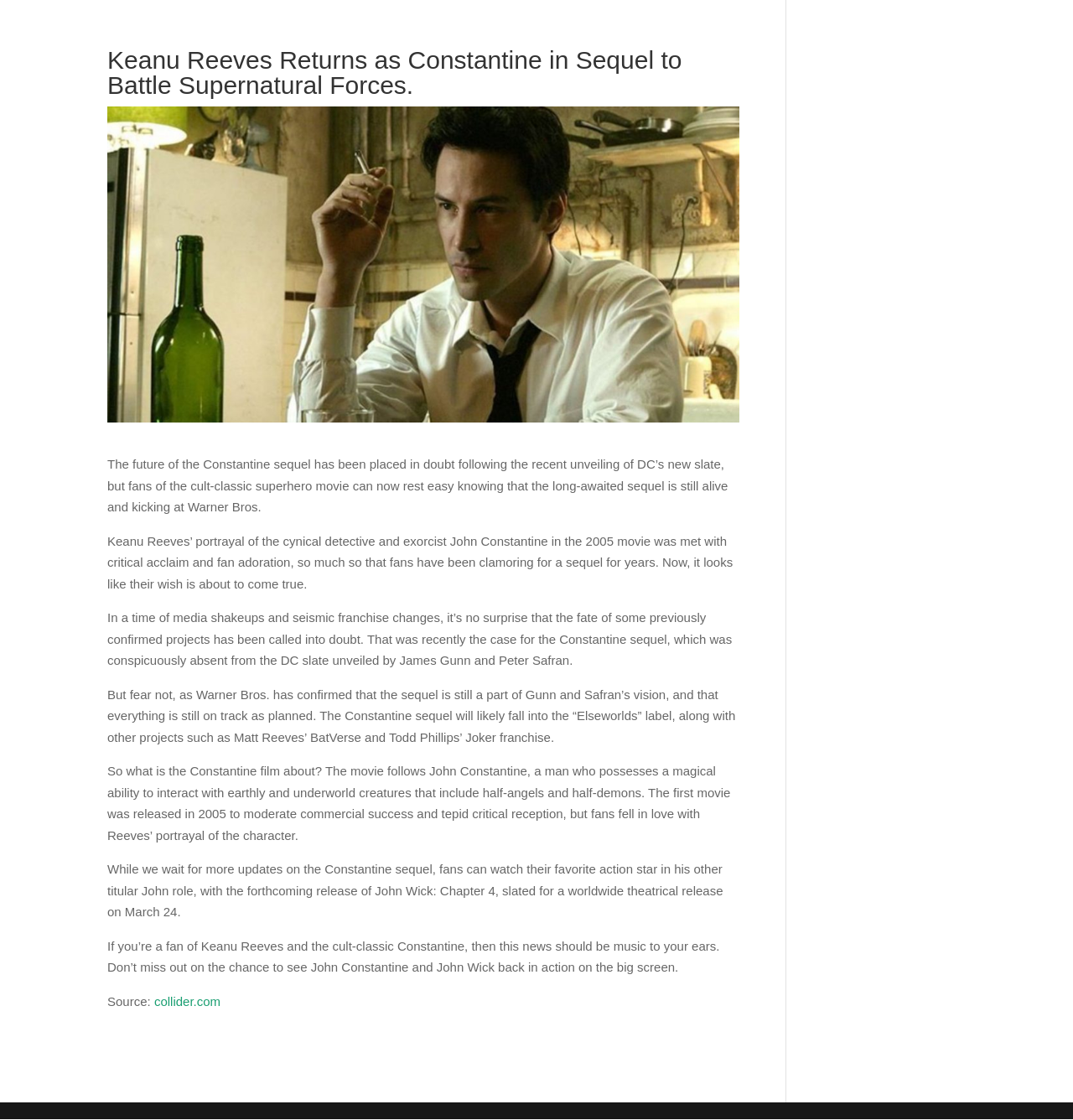What is Keanu Reeves' role in the Constantine movie?
Provide a fully detailed and comprehensive answer to the question.

According to the webpage, Keanu Reeves portrayed the cynical detective and exorcist John Constantine in the 2005 movie, which received critical acclaim and fan adoration.